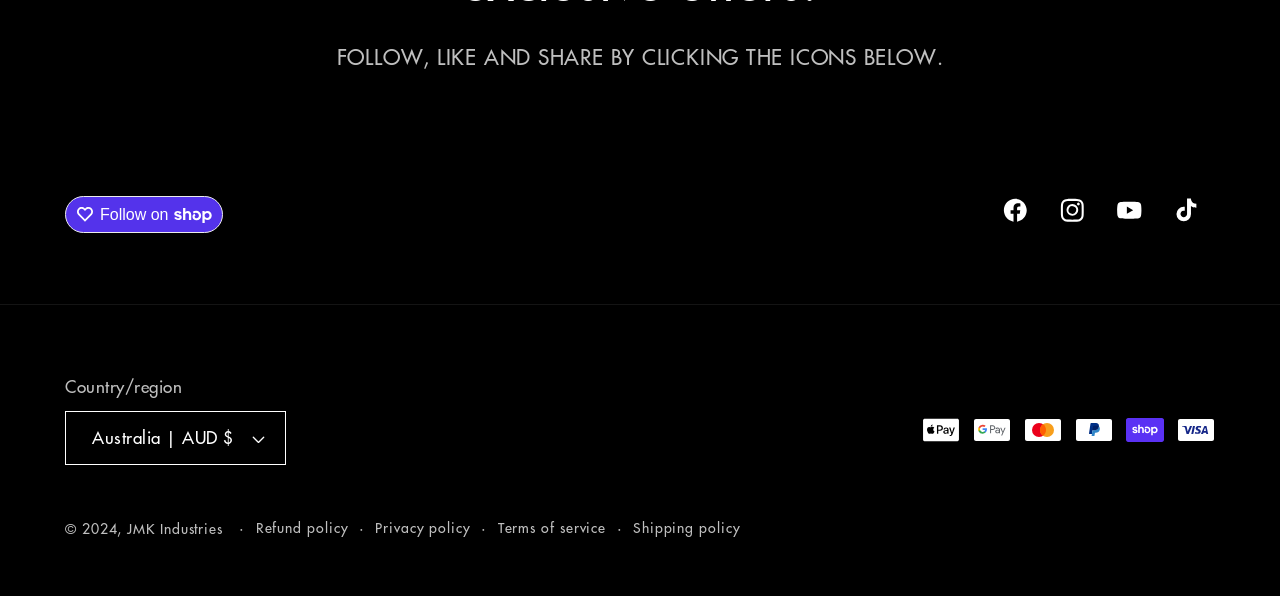Could you determine the bounding box coordinates of the clickable element to complete the instruction: "Select Australia | AUD $"? Provide the coordinates as four float numbers between 0 and 1, i.e., [left, top, right, bottom].

[0.051, 0.69, 0.223, 0.78]